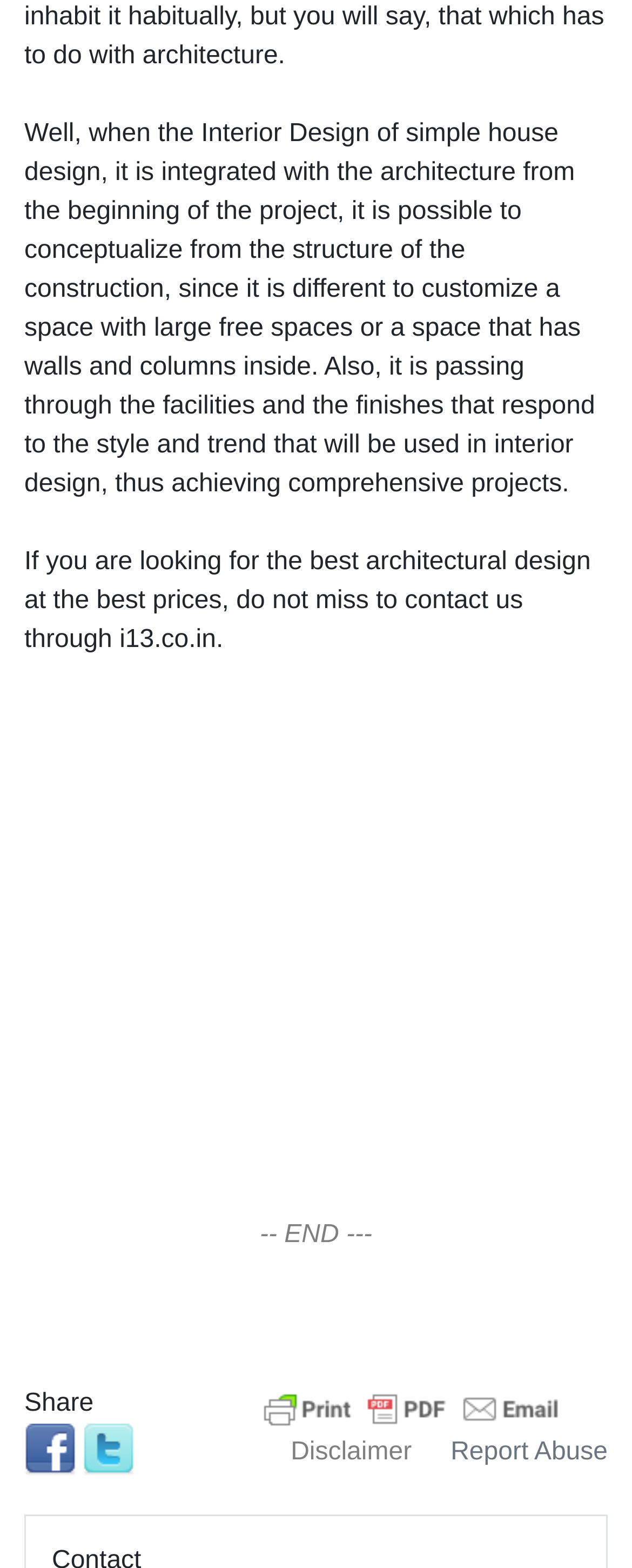Please specify the bounding box coordinates for the clickable region that will help you carry out the instruction: "Print Friendly and PDF".

[0.403, 0.553, 0.9, 0.571]